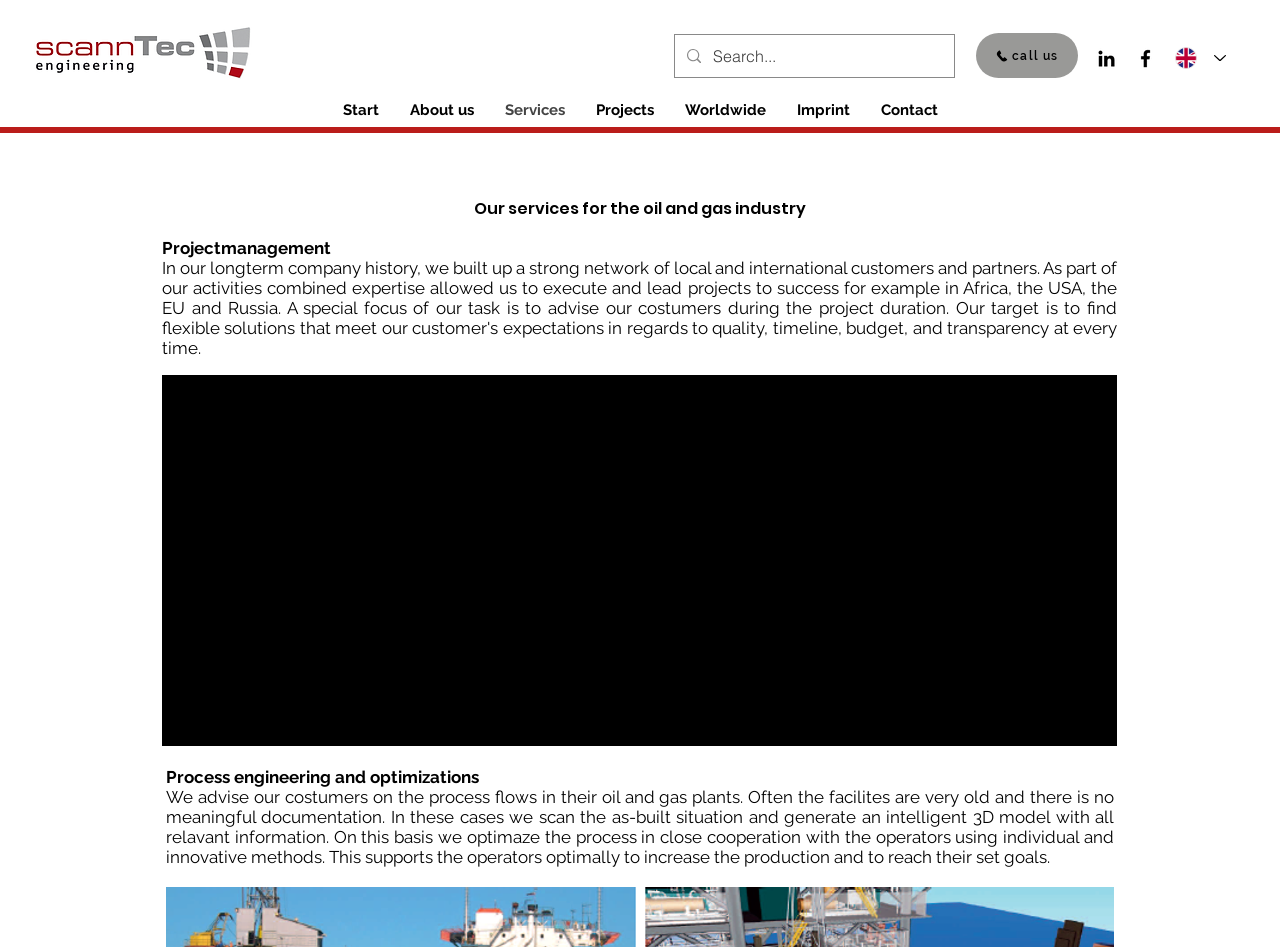Use a single word or phrase to answer the question: What is the benefit of the company's optimization methods?

Increase production